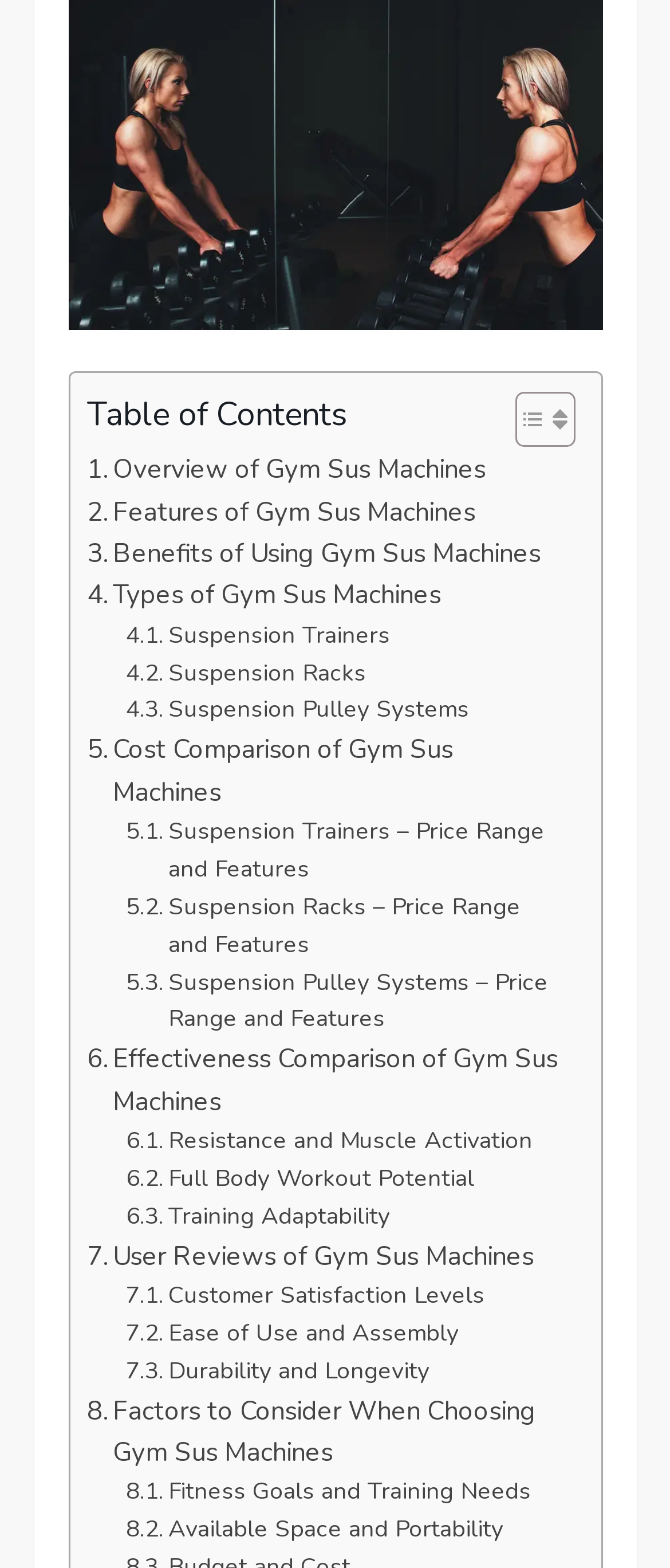Given the description Durability and Longevity, predict the bounding box coordinates of the UI element. Ensure the coordinates are in the format (top-left x, top-left y, bottom-right x, bottom-right y) and all values are between 0 and 1.

[0.188, 0.862, 0.641, 0.886]